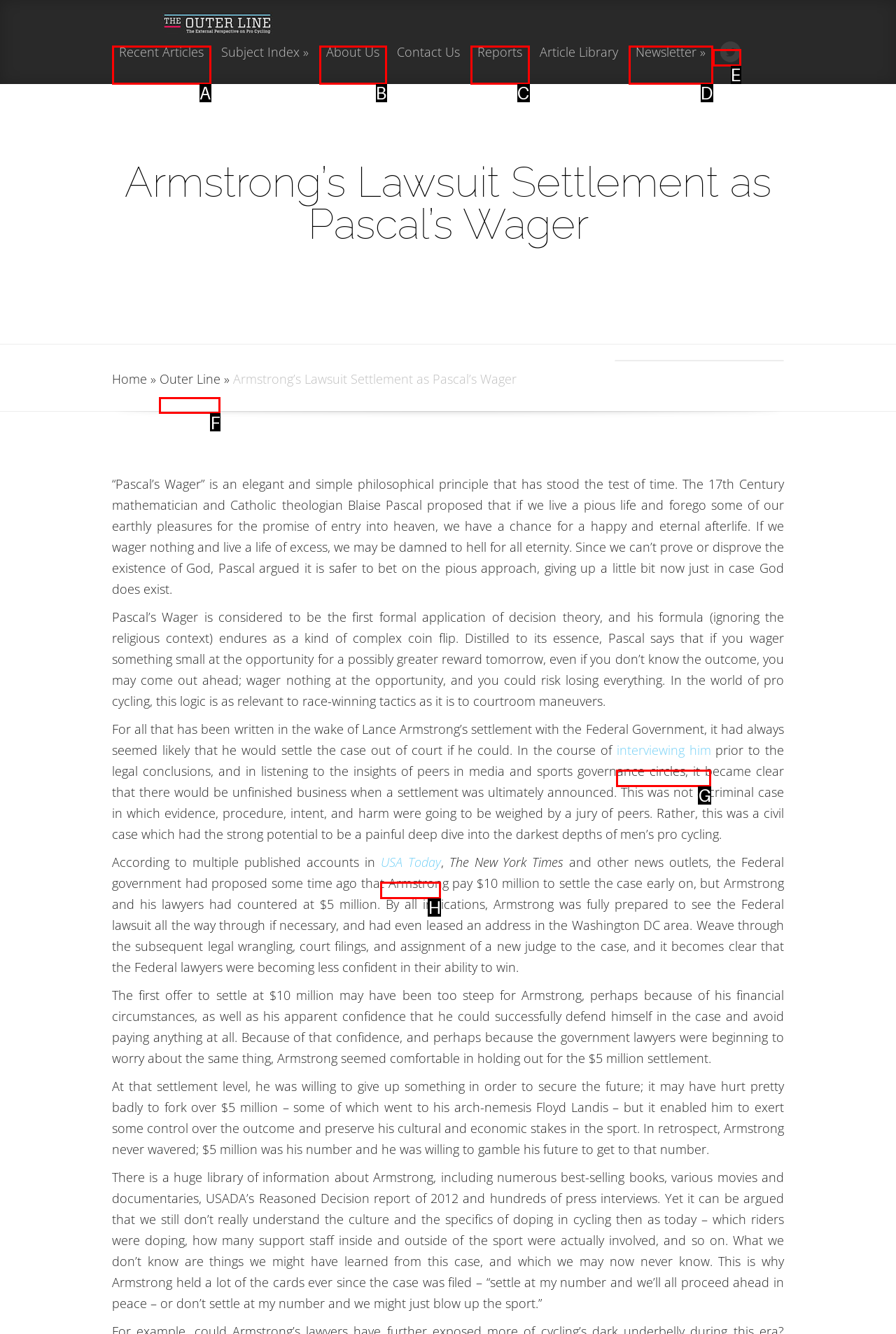Choose the UI element to click on to achieve this task: Read more about Outer Line. Reply with the letter representing the selected element.

F